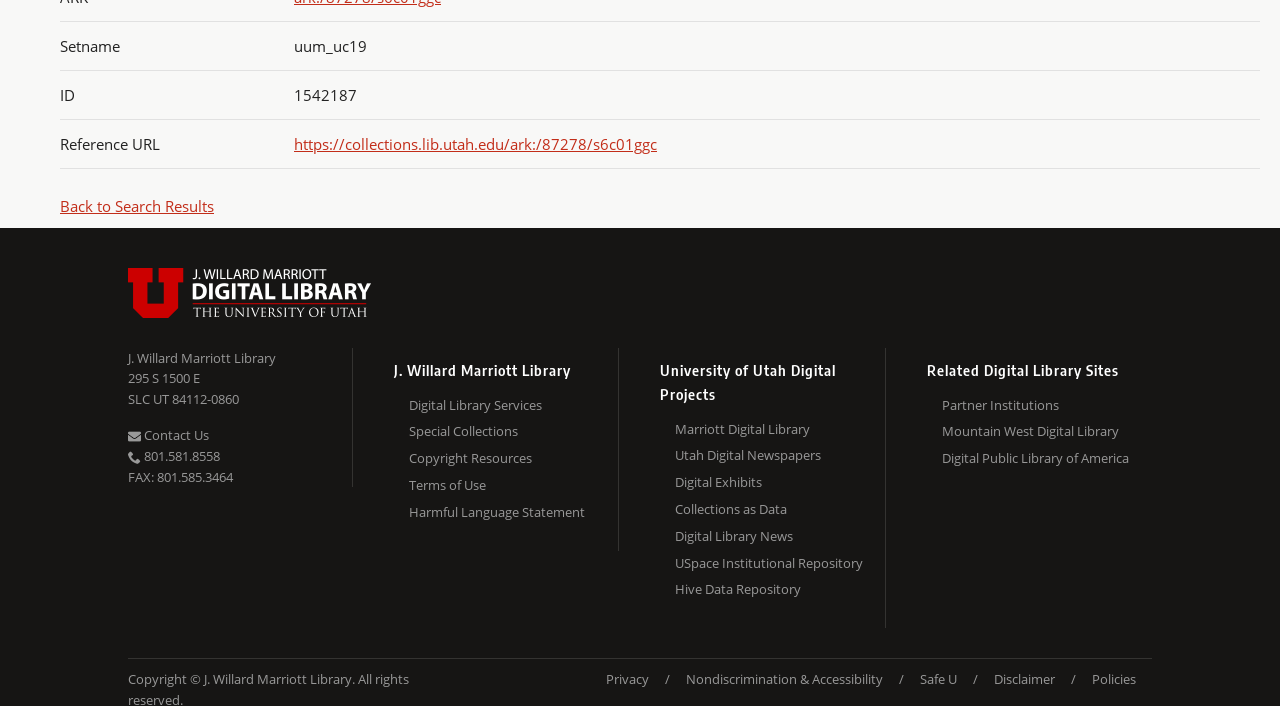Ascertain the bounding box coordinates for the UI element detailed here: "J. Willard Marriott Library". The coordinates should be provided as [left, top, right, bottom] with each value being a float between 0 and 1.

[0.1, 0.206, 0.216, 0.232]